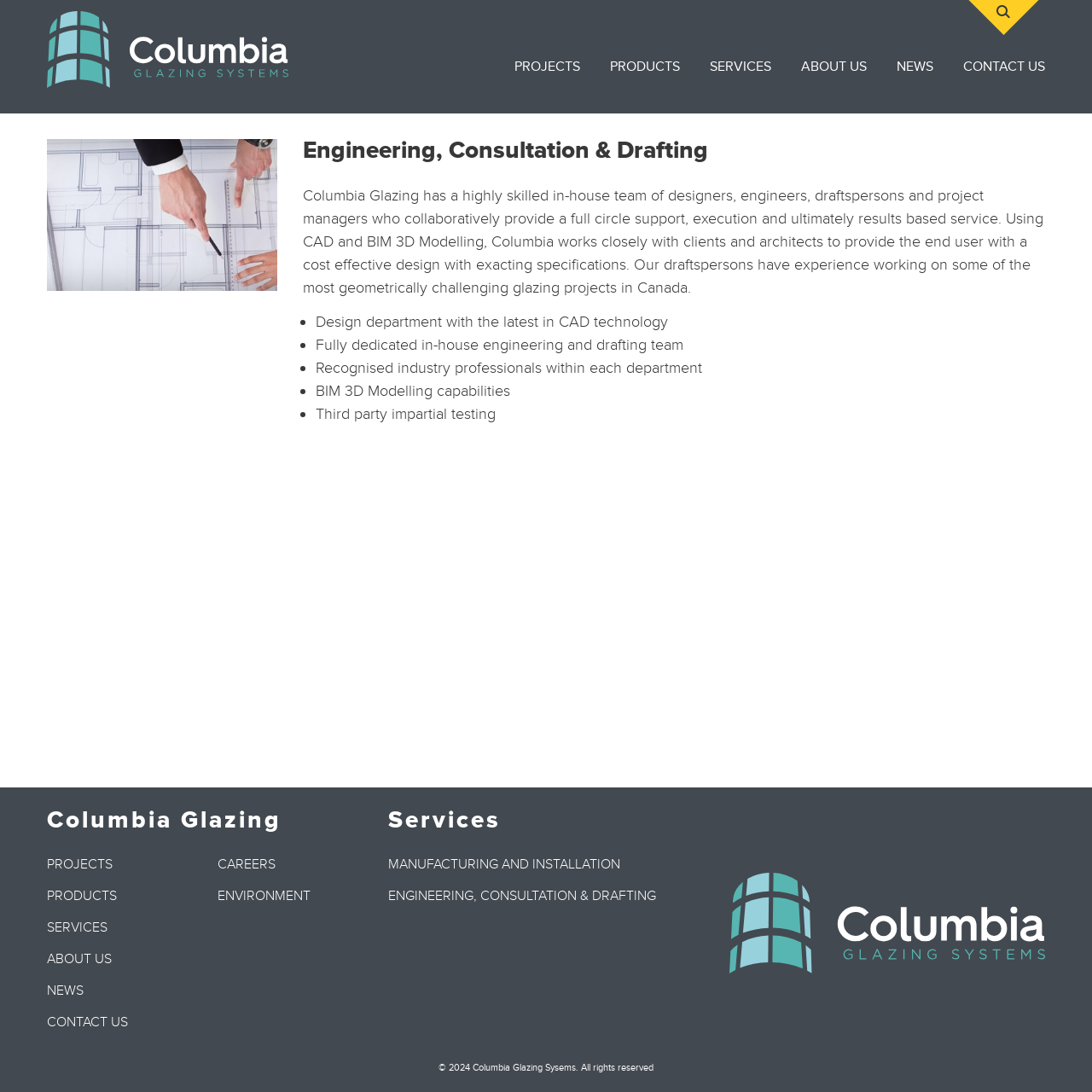Given the description: "Contact Us", determine the bounding box coordinates of the UI element. The coordinates should be formatted as four float numbers between 0 and 1, [left, top, right, bottom].

[0.855, 0.045, 0.957, 0.077]